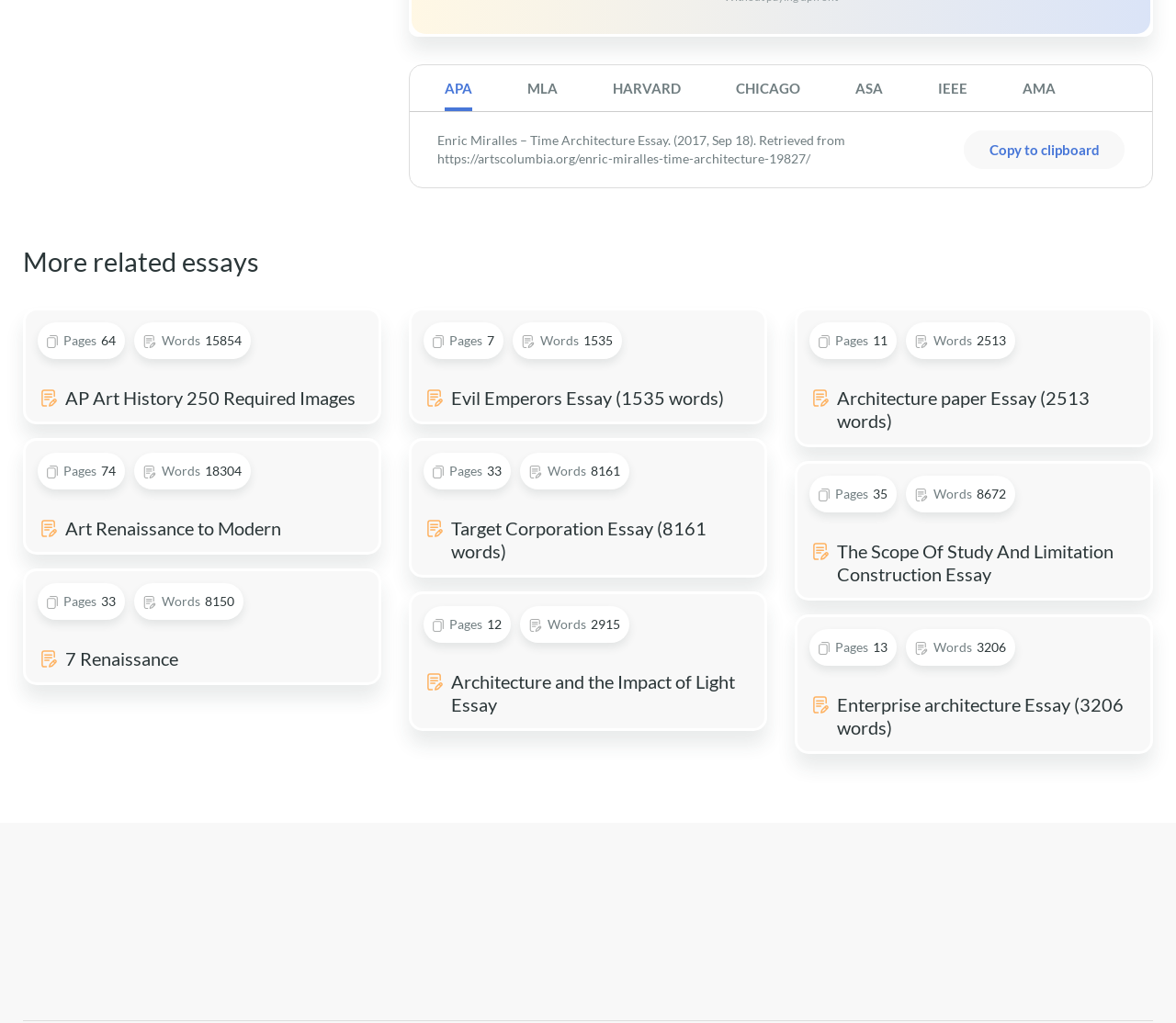Provide the bounding box coordinates of the HTML element described as: "Harvard". The bounding box coordinates should be four float numbers between 0 and 1, i.e., [left, top, right, bottom].

[0.498, 0.064, 0.602, 0.109]